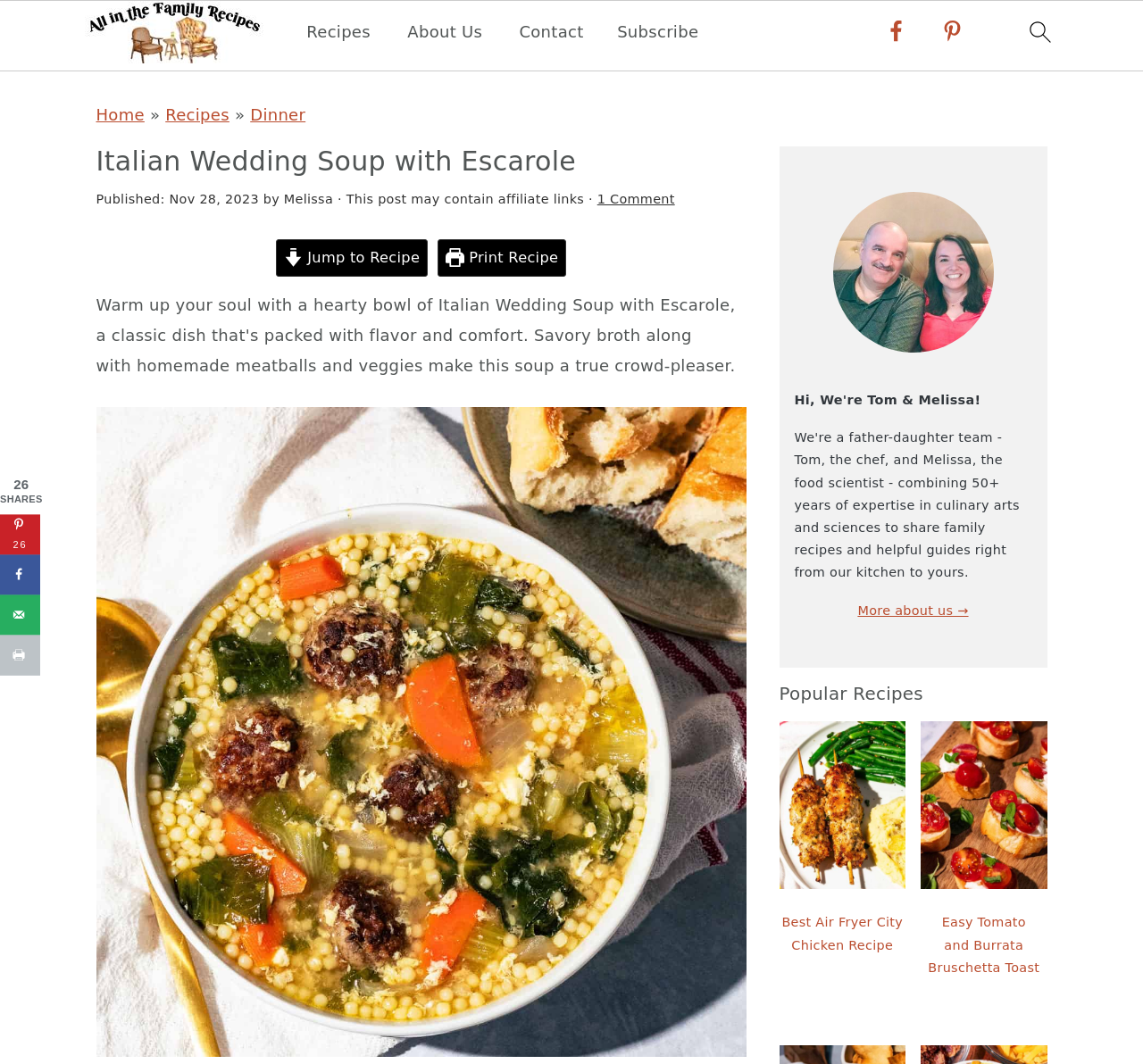Identify the bounding box coordinates for the element you need to click to achieve the following task: "share on Facebook". The coordinates must be four float values ranging from 0 to 1, formatted as [left, top, right, bottom].

[0.0, 0.521, 0.035, 0.559]